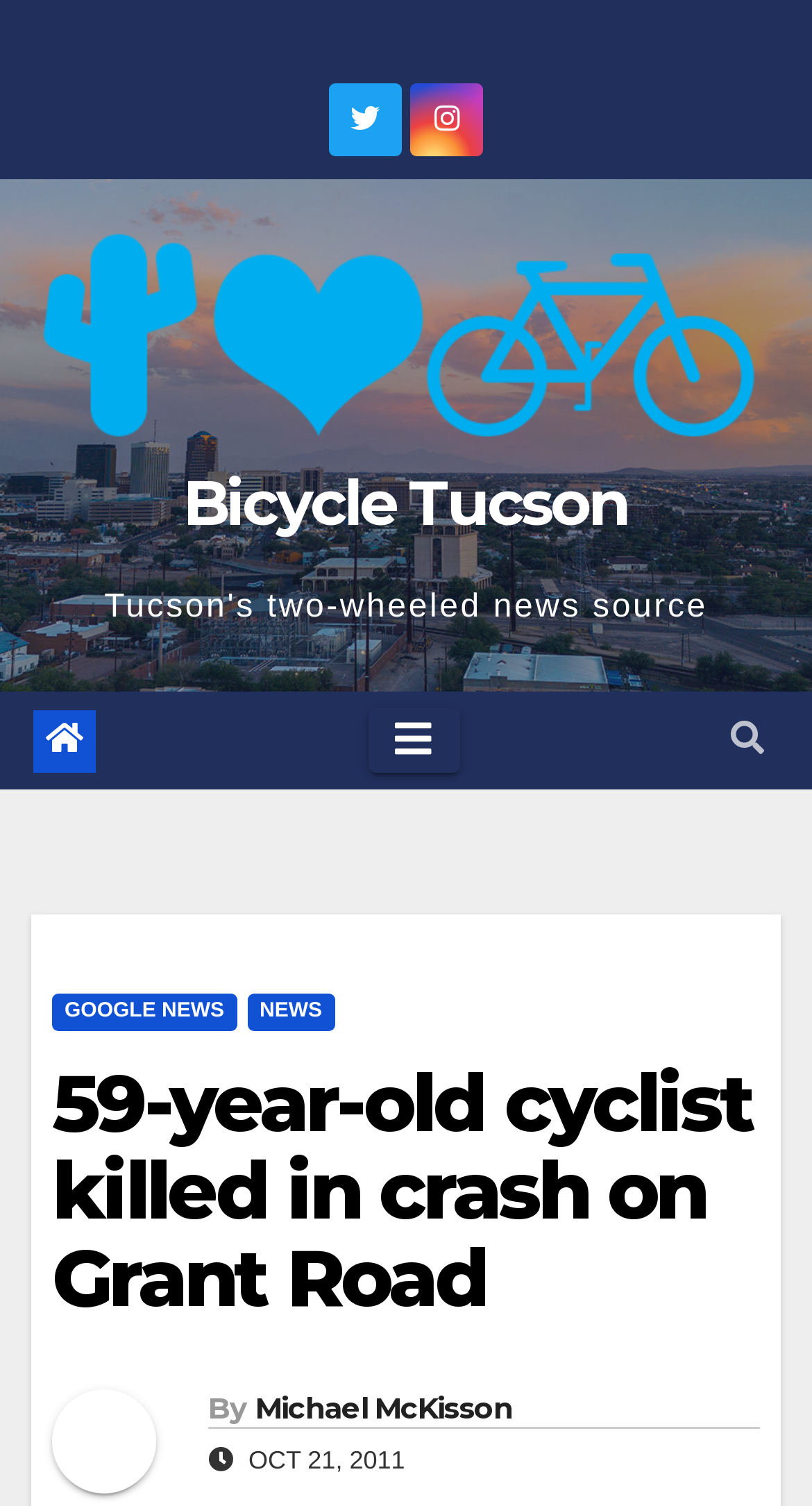Identify the bounding box for the UI element described as: "News". Ensure the coordinates are four float numbers between 0 and 1, formatted as [left, top, right, bottom].

[0.304, 0.66, 0.412, 0.685]